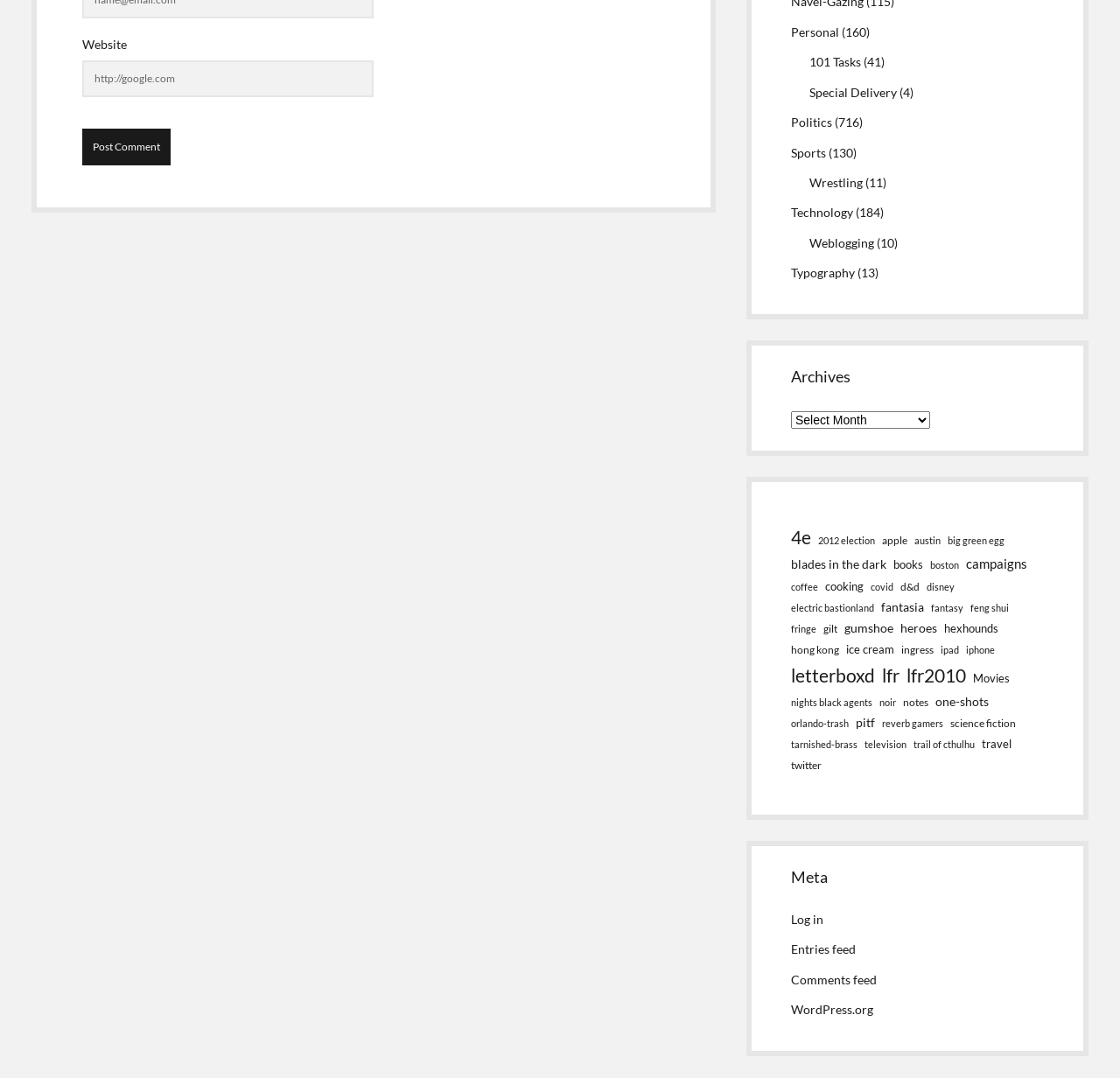Could you determine the bounding box coordinates of the clickable element to complete the instruction: "view archives"? Provide the coordinates as four float numbers between 0 and 1, i.e., [left, top, right, bottom].

[0.706, 0.34, 0.933, 0.36]